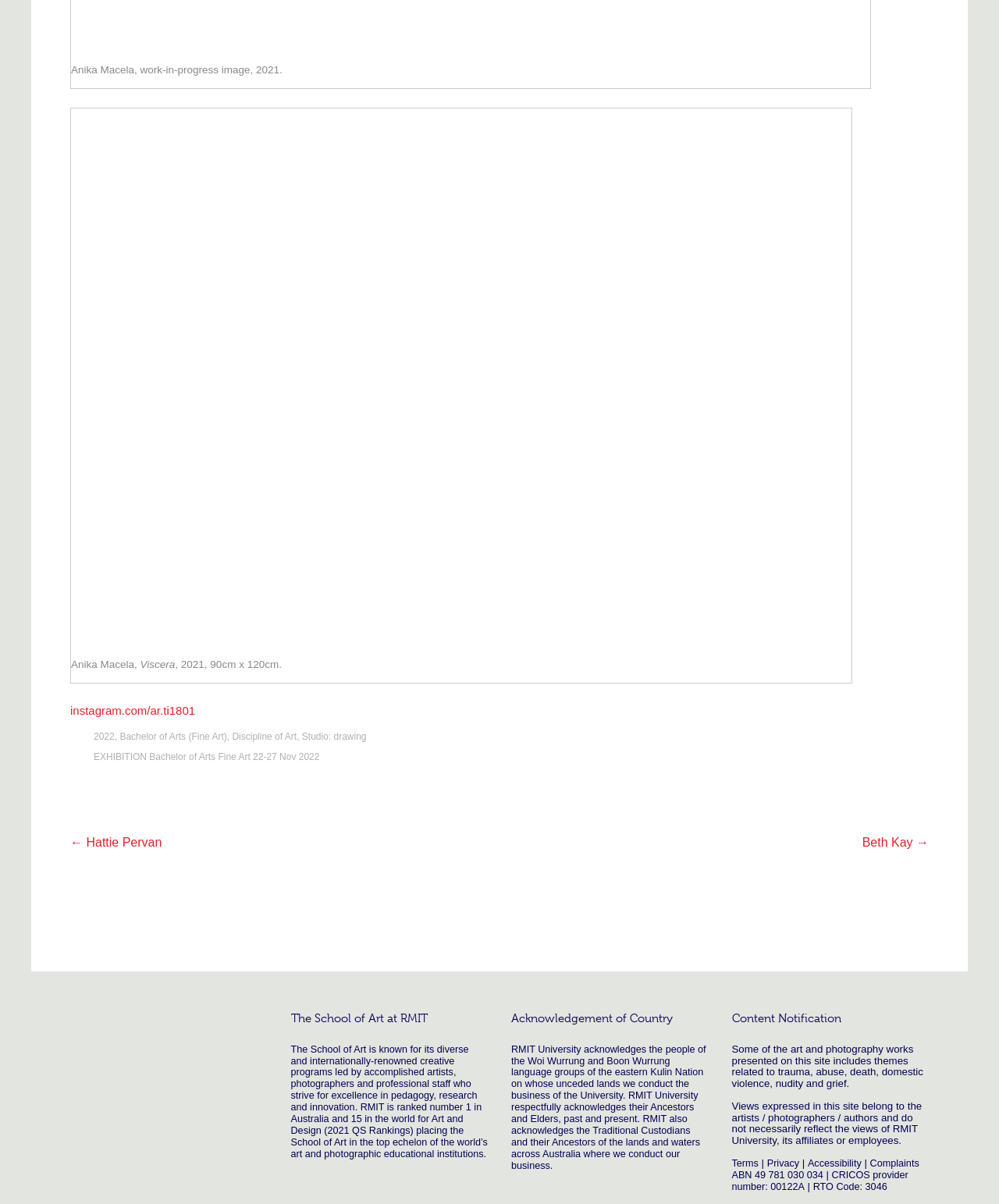Using the webpage screenshot and the element description Terms, determine the bounding box coordinates. Specify the coordinates in the format (top-left x, top-left y, bottom-right x, bottom-right y) with values ranging from 0 to 1.

[0.732, 0.958, 0.759, 0.975]